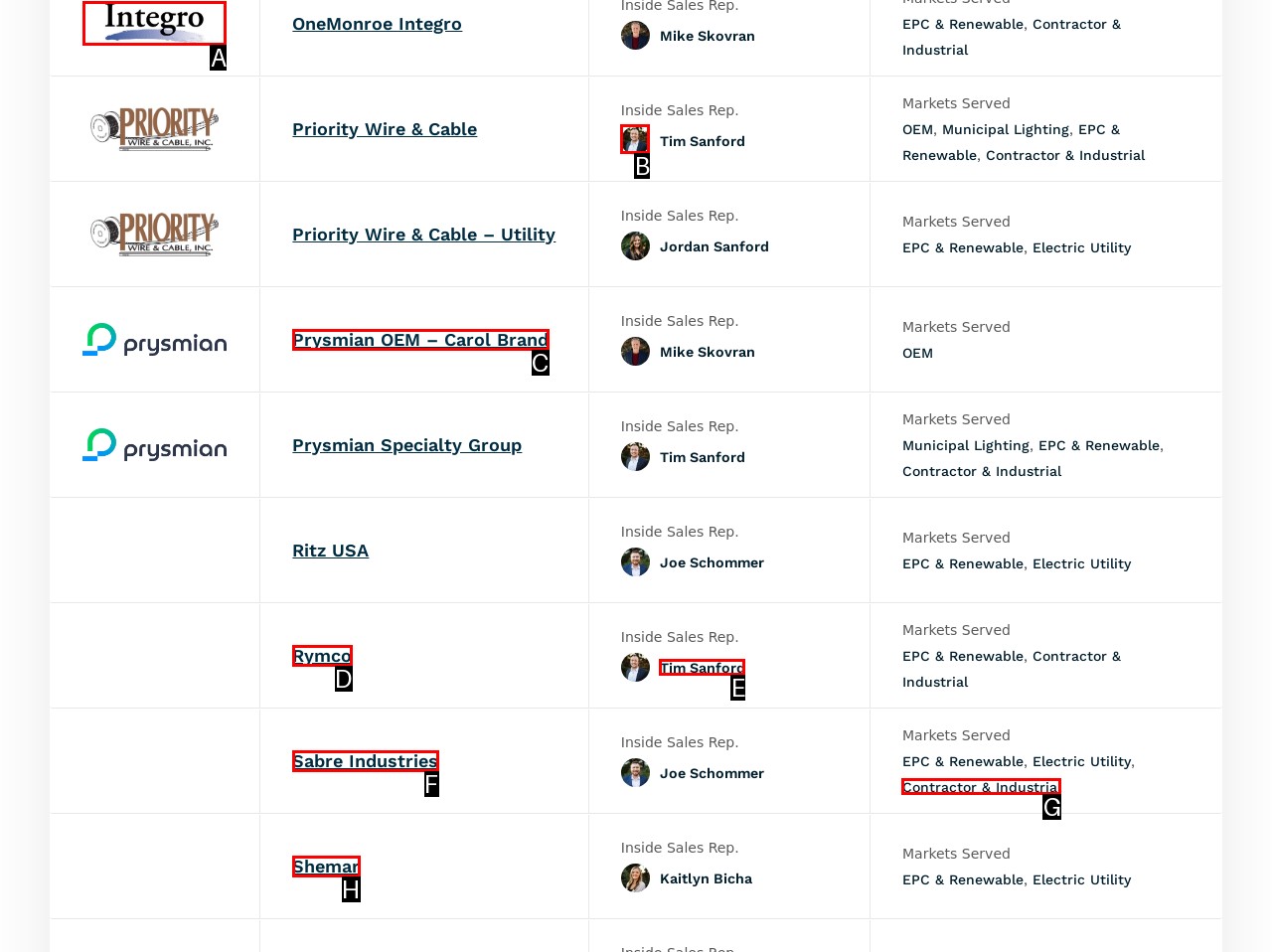Identify the letter of the UI element you should interact with to perform the task: View Vincent Village location
Reply with the appropriate letter of the option.

None